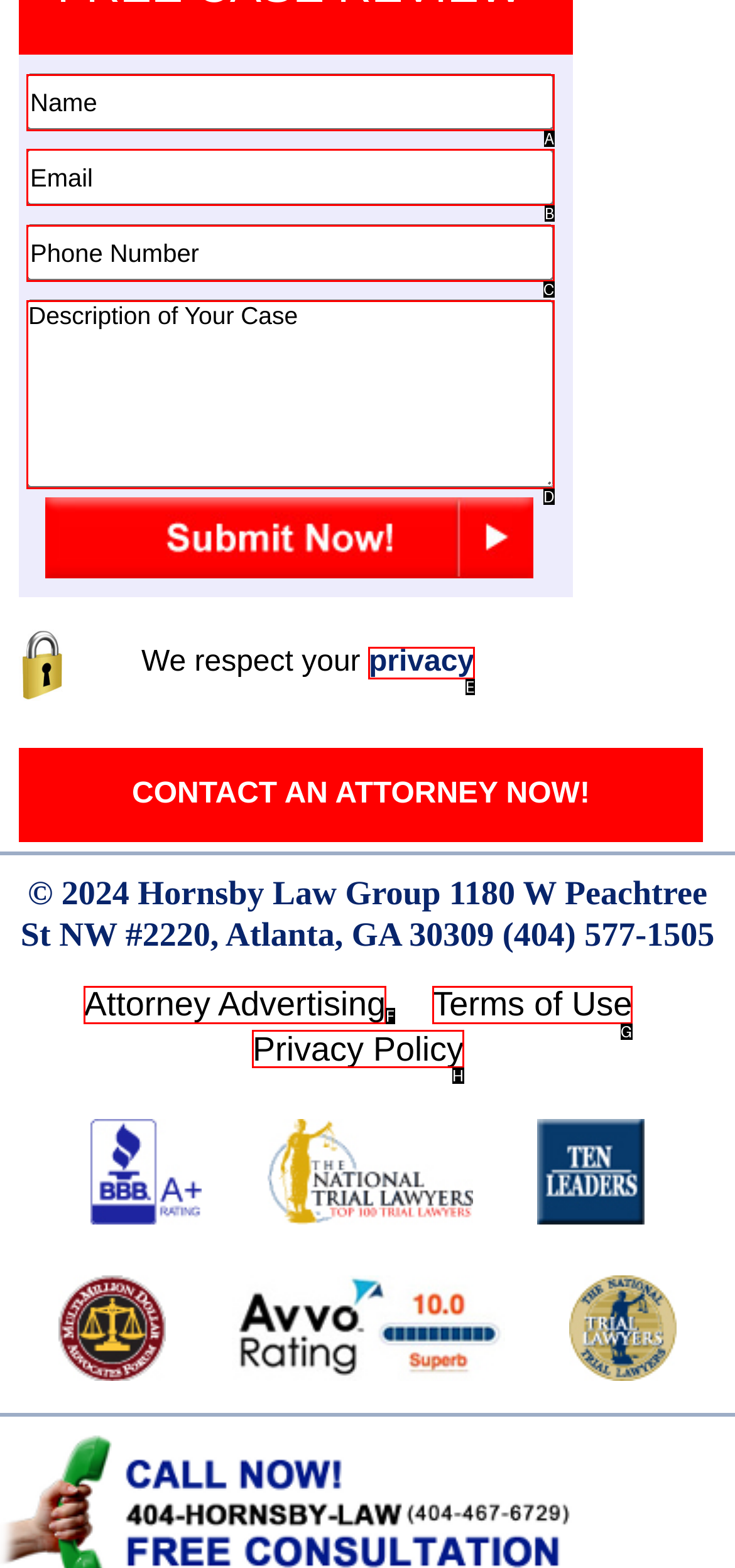Find the correct option to complete this instruction: check terms of service. Reply with the corresponding letter.

None